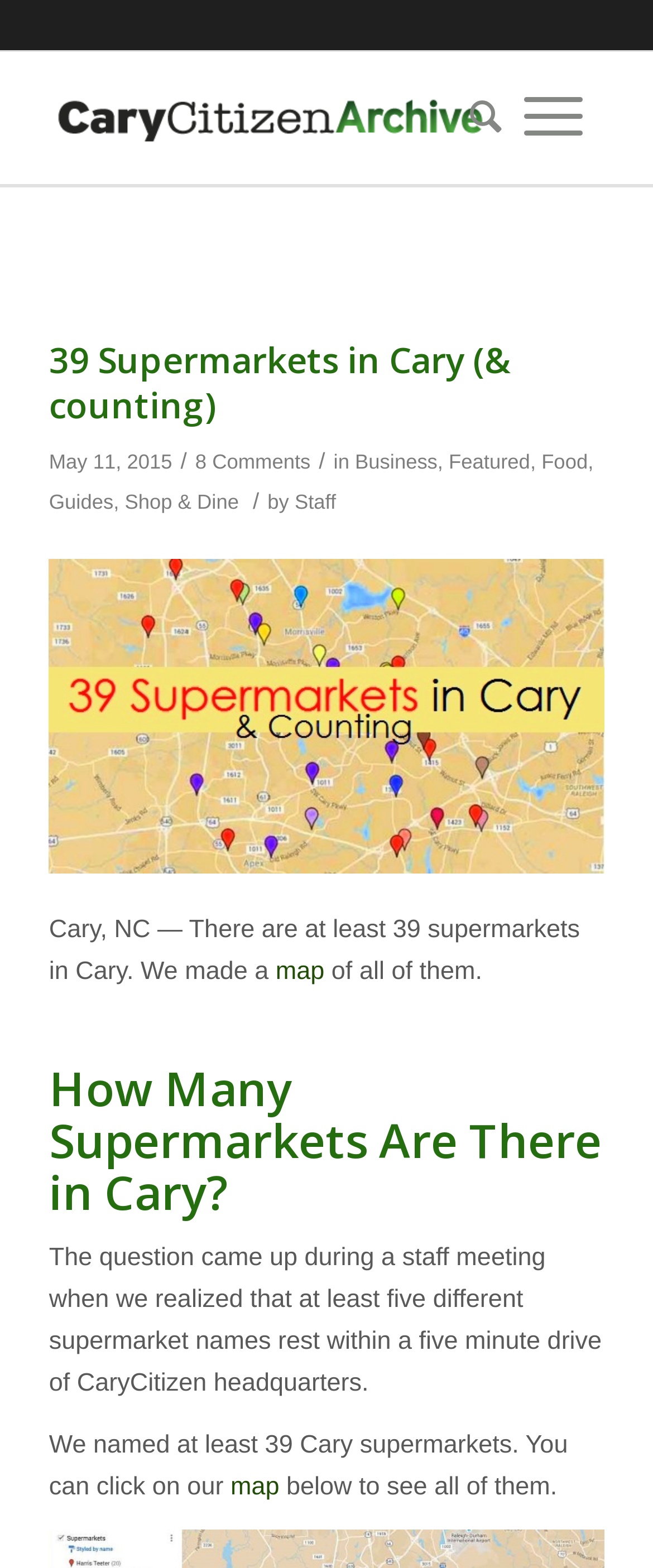Please identify the bounding box coordinates of the area that needs to be clicked to fulfill the following instruction: "Click the 'CaryCitizen Archive' link."

[0.075, 0.032, 0.755, 0.117]